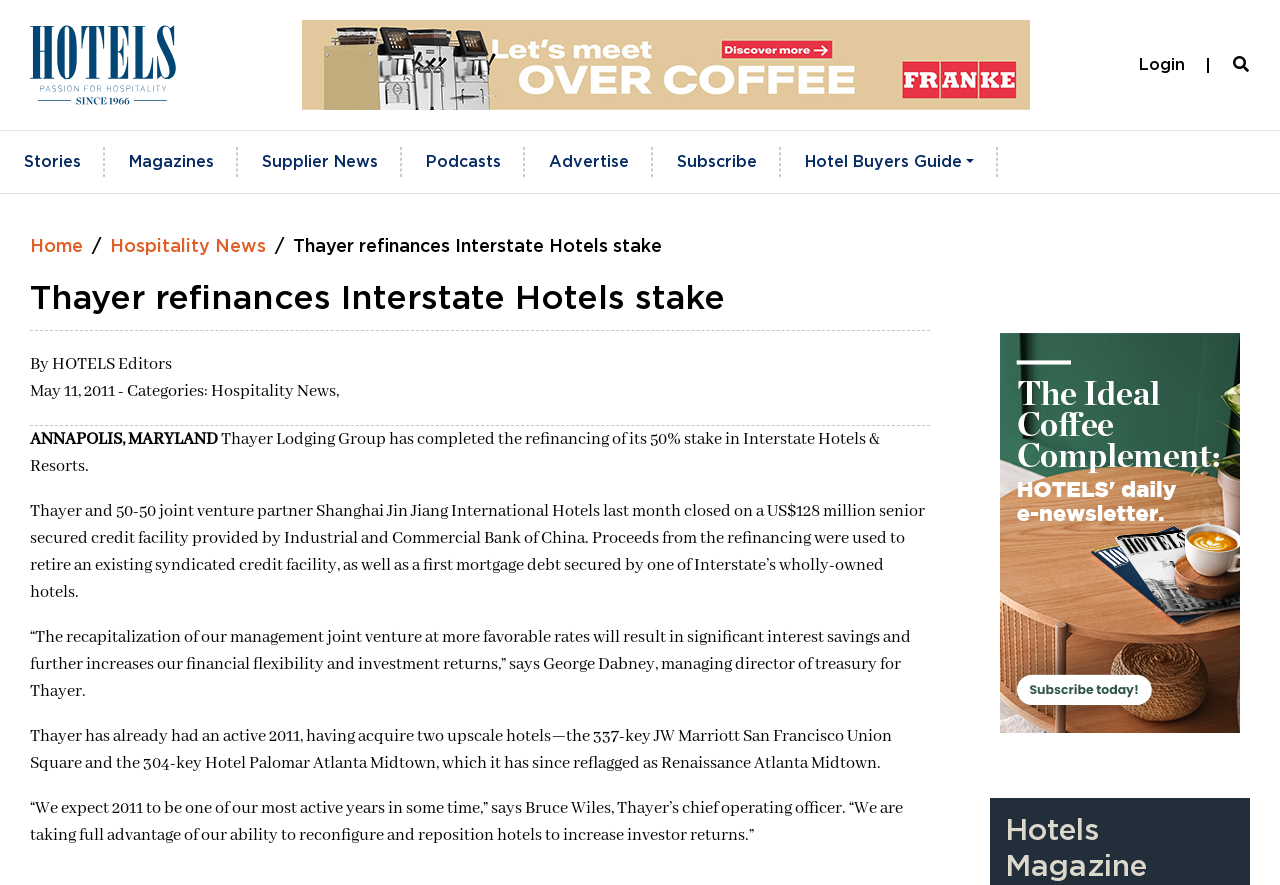Please find and give the text of the main heading on the webpage.

Thayer refinances Interstate Hotels stake